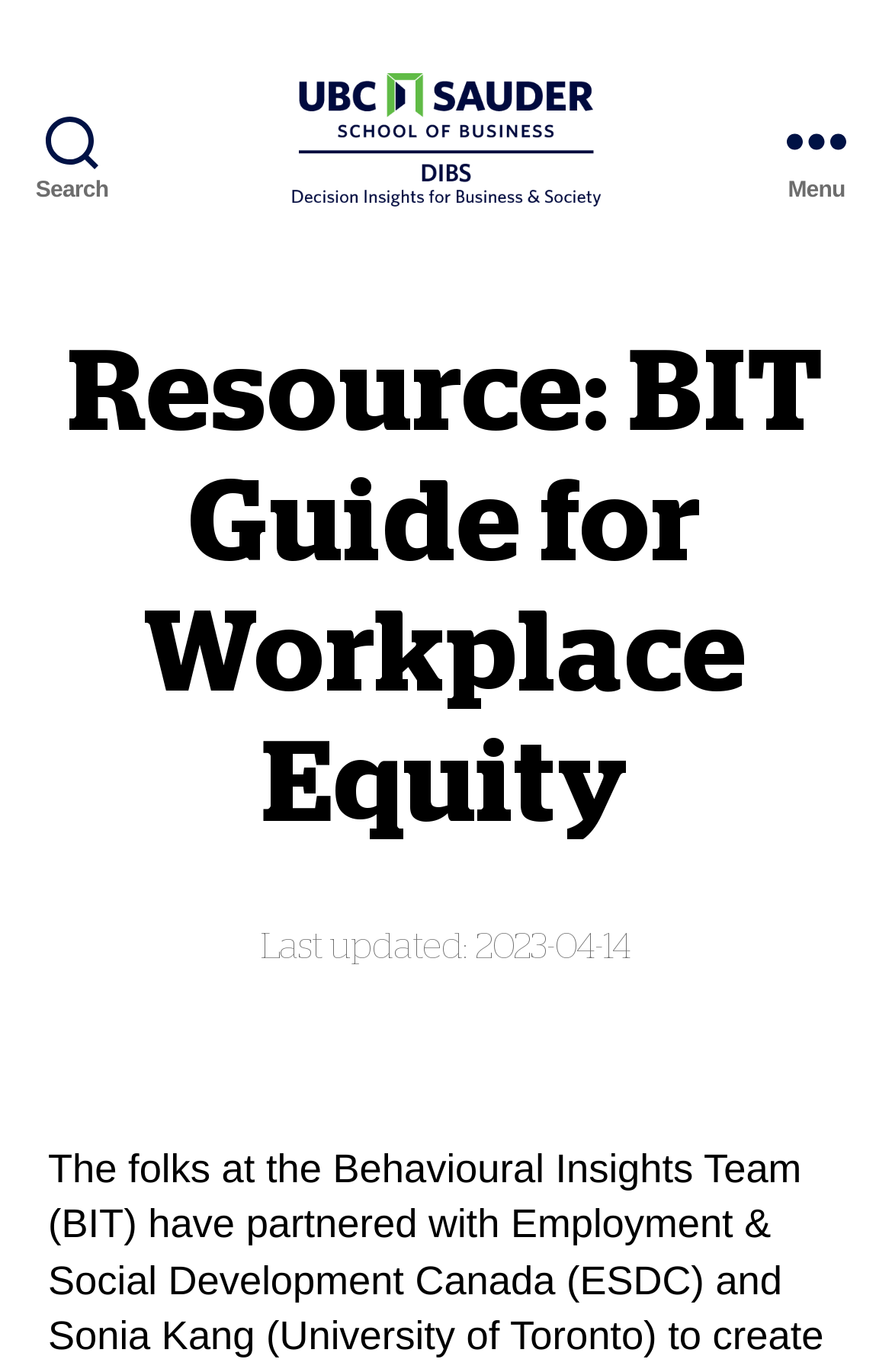What is the name of the wiki?
Refer to the screenshot and answer in one word or phrase.

Behavioural Insights Wiki